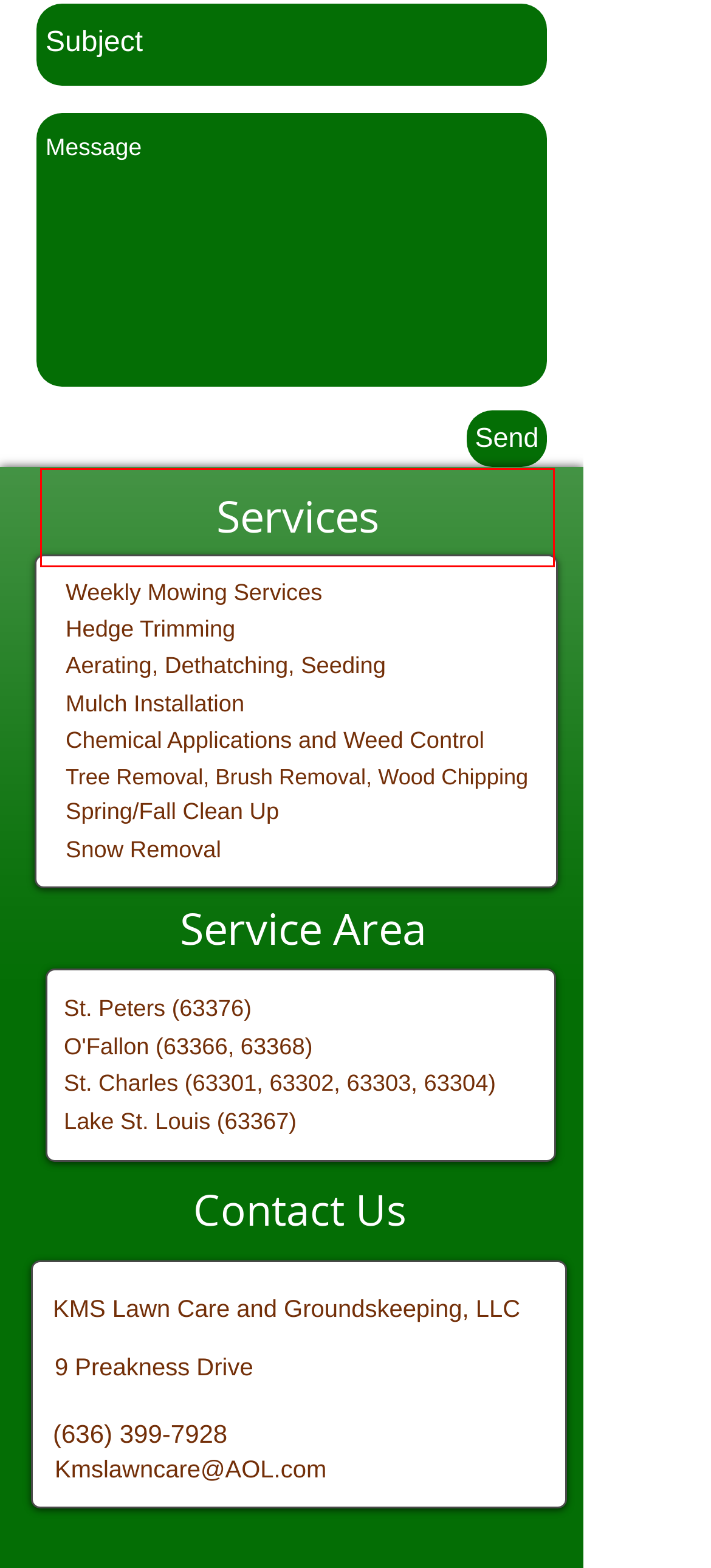Review the webpage screenshot provided, noting the red bounding box around a UI element. Choose the description that best matches the new webpage after clicking the element within the bounding box. The following are the options:
A. Spring/Fall Clean Up, Leaf Removal | kmslawncare1-1
B. Chemical Applications and Weed Control | kmslawncare1-1
C. Weekly Mowing Services | kmslawncare1-1
D. Aerating, Dethatching, Seeding | kmslawncare1-1
E. Contact Us | kmslawncare1-1
F. Hedge Trimming | kmslawncare1-1
G. Mulch Installation | kmslawncare1-1
H. Services | kmslawncare1-1

H